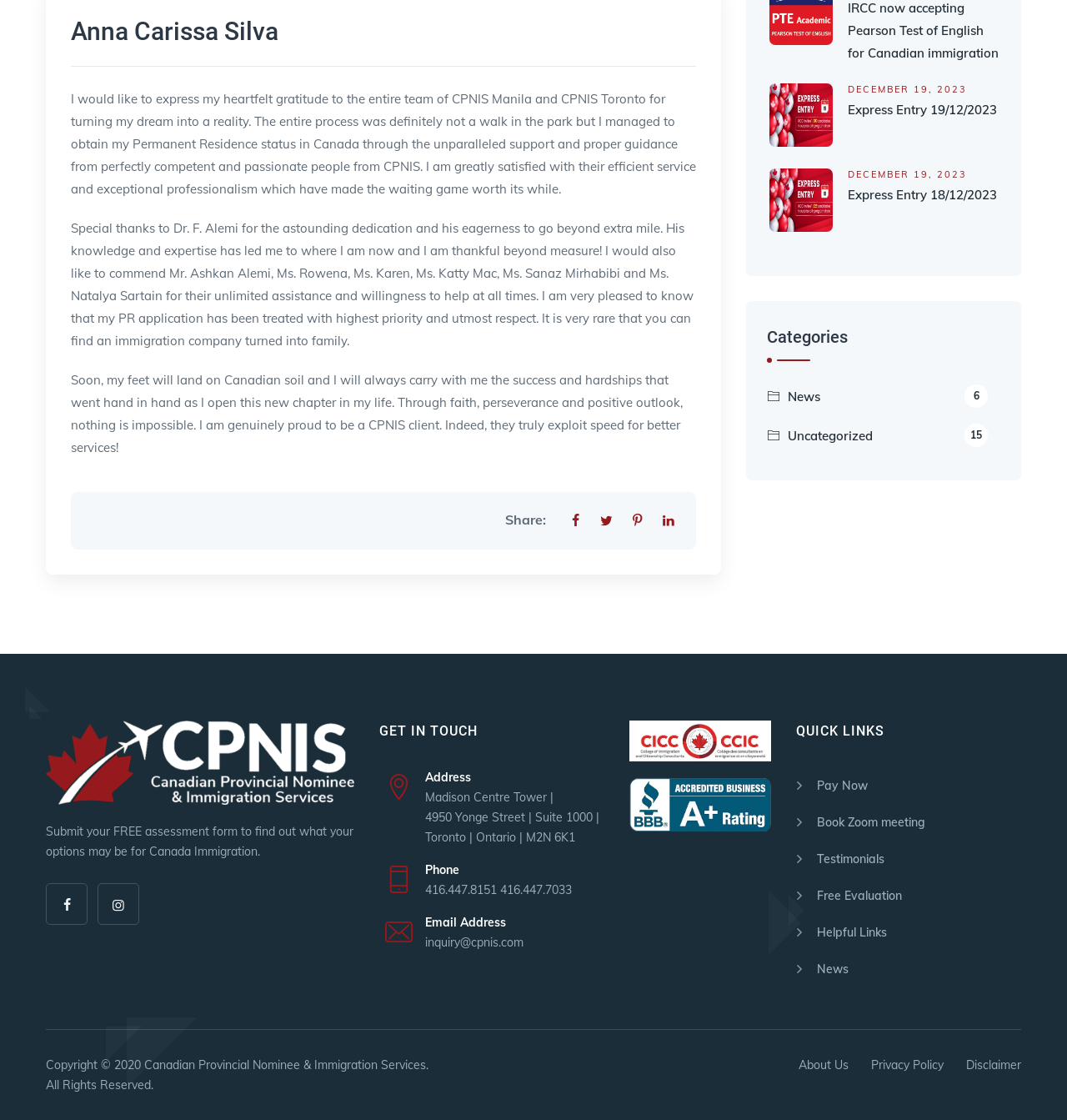Show the bounding box coordinates for the HTML element described as: "rantoshak@fromfieldtoshelf.com".

None